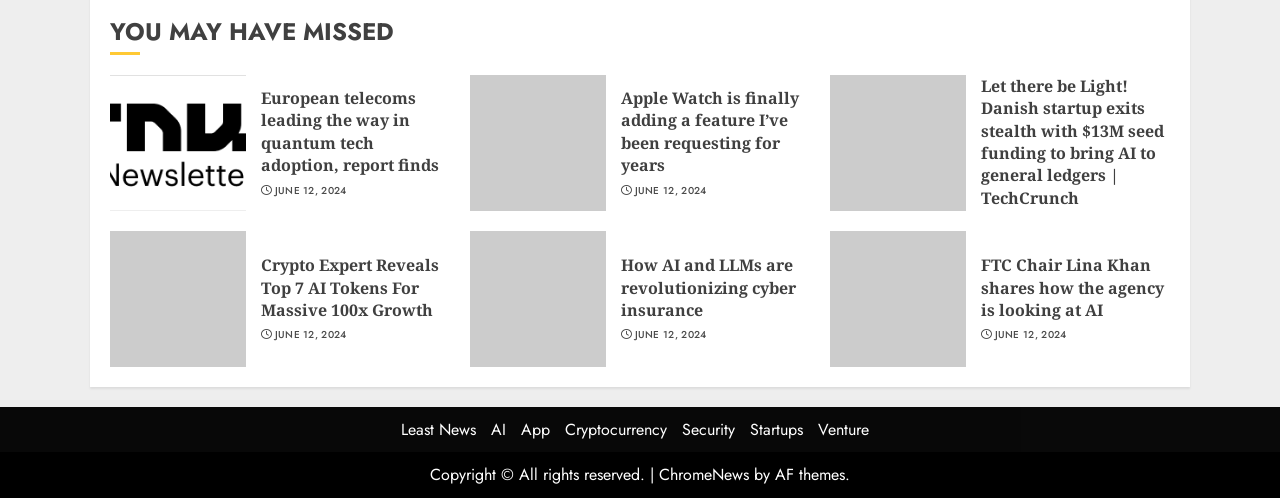Bounding box coordinates are specified in the format (top-left x, top-left y, bottom-right x, bottom-right y). All values are floating point numbers bounded between 0 and 1. Please provide the bounding box coordinate of the region this sentence describes: Venture

[0.639, 0.839, 0.679, 0.885]